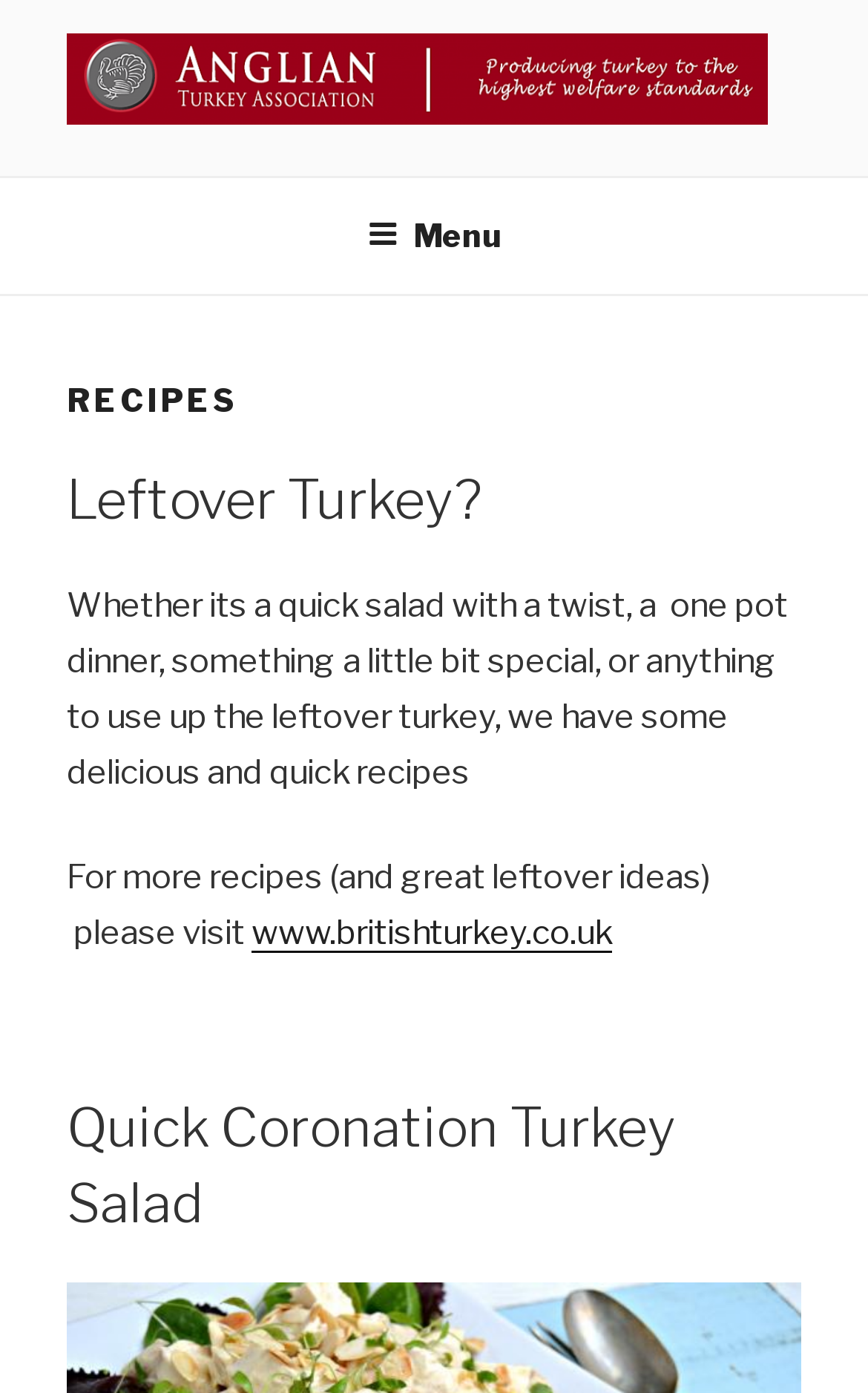Please provide a one-word or phrase answer to the question: 
What is the purpose of the button 'Menu'?

To expand top menu